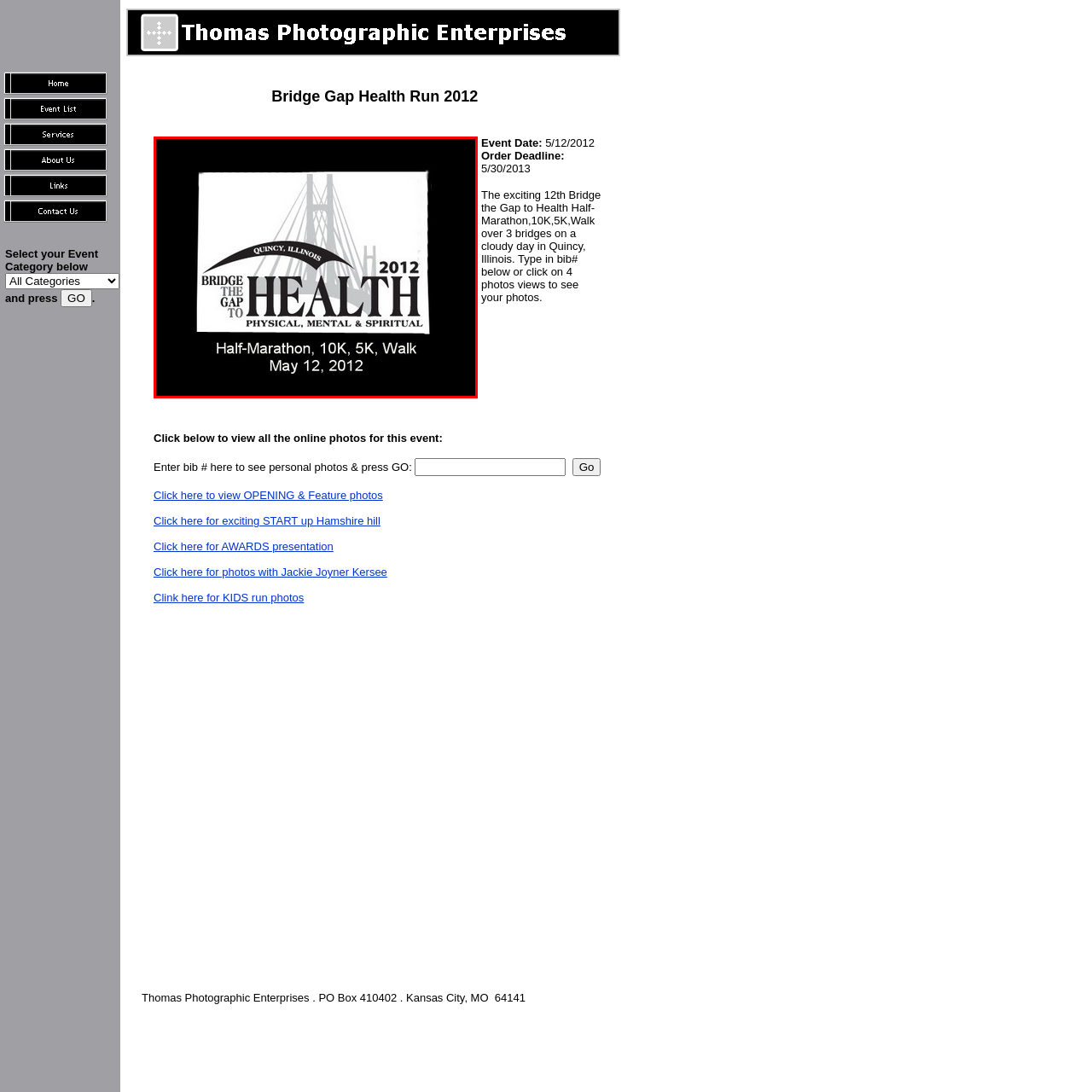Pay attention to the image encircled in red and give a thorough answer to the subsequent question, informed by the visual details in the image:
What is the date of the event?

The date of the event is explicitly mentioned in the logo, which is May 12, 2012, indicating the specific day the event took place.